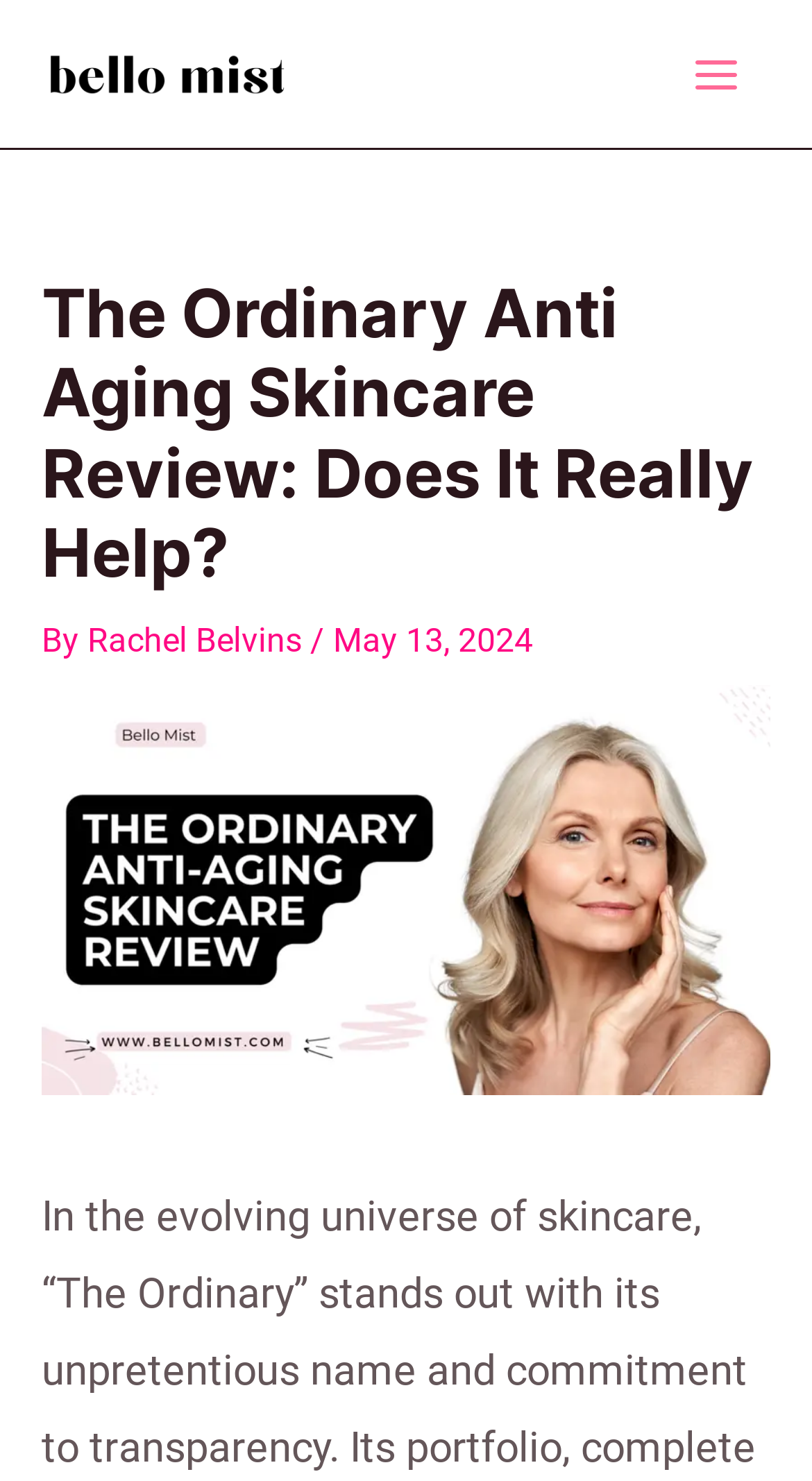When was the review published?
Please use the visual content to give a single word or phrase answer.

May 13, 2024